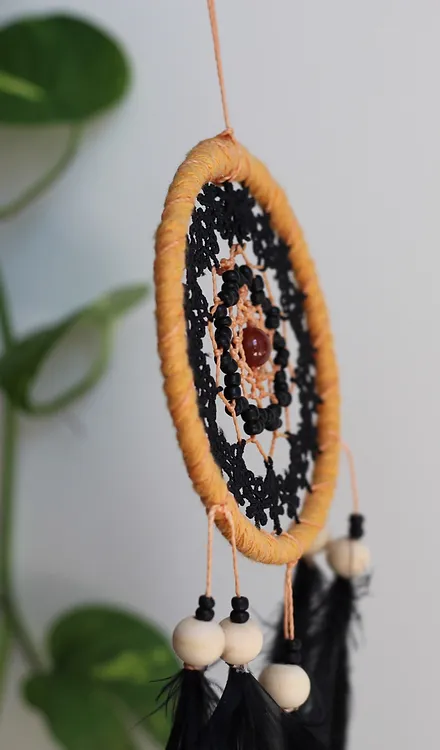Explain the image with as much detail as possible.

This captivating image showcases a beautifully crafted soft orange dreamcatcher, intricately designed with black lace and adorned with various embellishments. The circular frame, wrapped in soft orange cotton string, features a striking black lace pattern at its center, which is further enhanced by the arrangement of seed beads in black and a central brown bead. Gracefully hanging from the bottom are delicate black feathers, accompanied by wooden beads that add a rustic charm. This dreamcatcher is not only a stunning piece of art but also serves as a decorative element ideal for home décor or to hang in the rearview mirror of a car. The background subtly features green foliage, enhancing the natural and serene aesthetic of the piece. Its dimensions are approximately 4 inches wide by 11.5 inches long, making it a perfect size to fit in various spaces. Priced at $20.00, this dreamcatcher is a unique blend of craftsmanship and cultural significance.